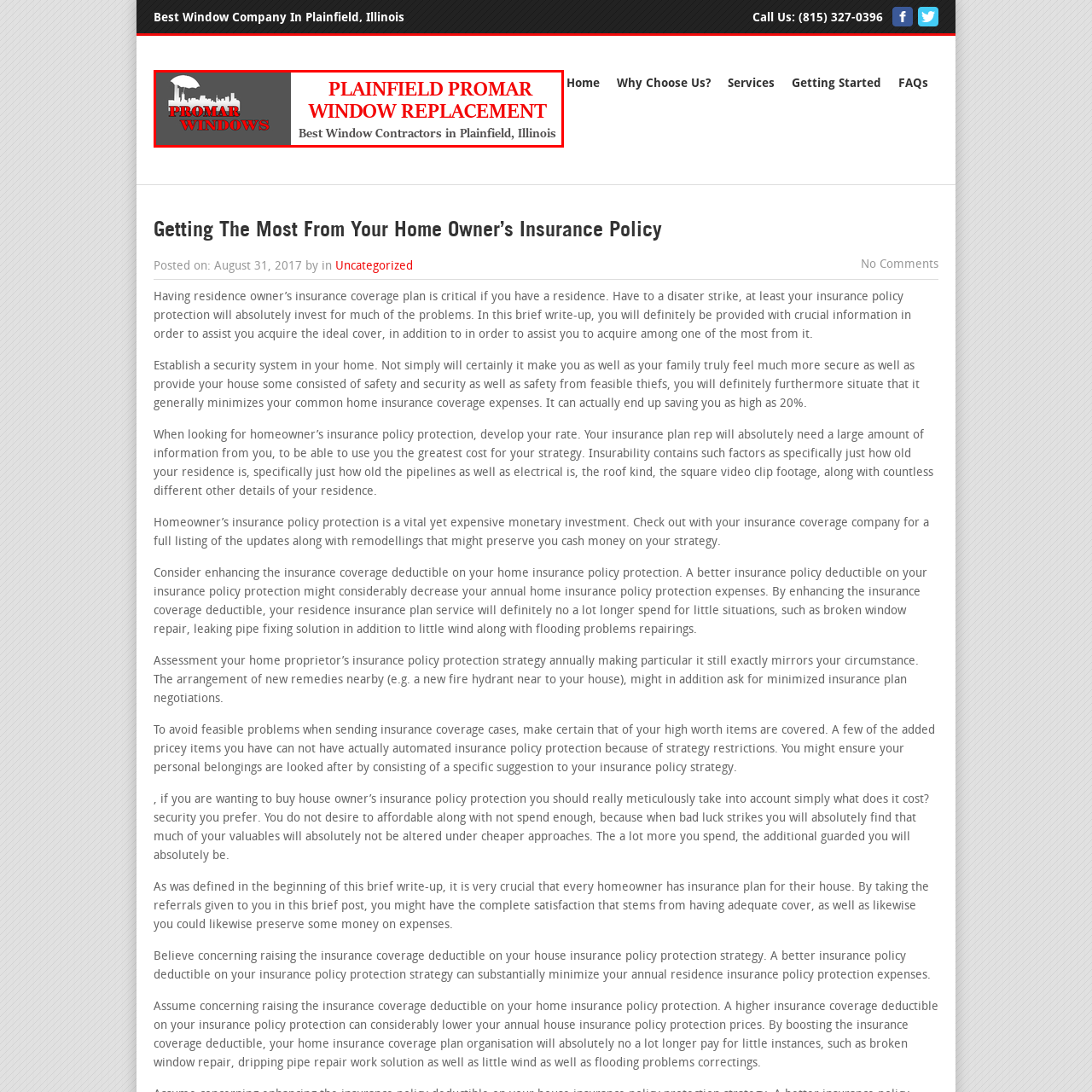Provide a detailed account of the visual content within the red-outlined section of the image.

The image showcases the branding for "Plainfield Promar Window Replacement," prominently featuring the company name in bold red letters against a contrasting background. The tagline beneath emphasizes their status as "Best Window Contractors in Plainfield, Illinois," conveying a strong message of quality and reliability in window replacement services. The design includes the company logo, which is represented with a distinctive silhouette of a cityscape beneath an umbrella, symbolizing protection and service. This visual identity effectively communicates the brand's focus on home improvement in the Plainfield area, appealing to homeowners seeking quality window solutions.